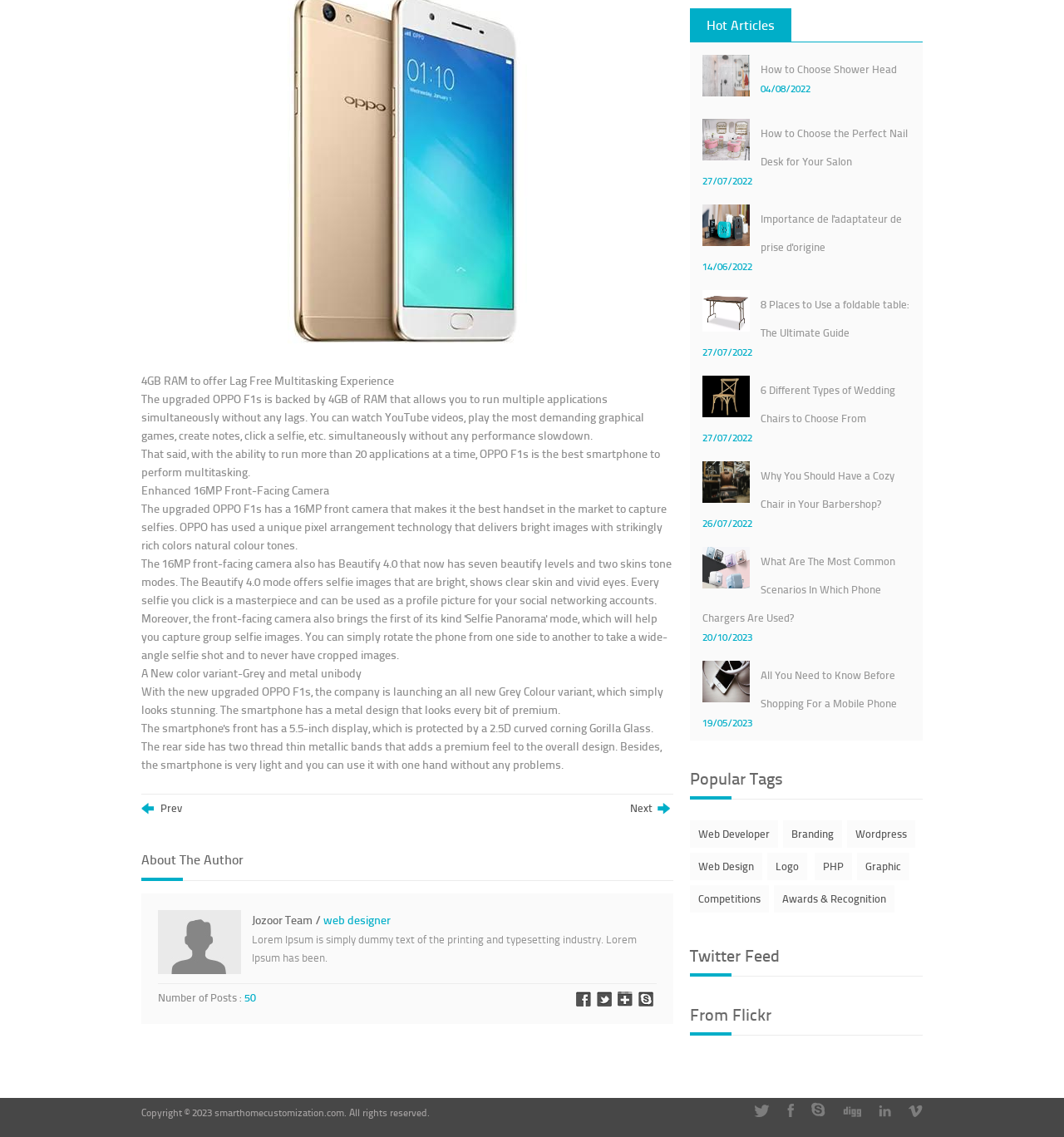Identify the bounding box for the UI element specified in this description: "Competitions". The coordinates must be four float numbers between 0 and 1, formatted as [left, top, right, bottom].

[0.648, 0.779, 0.723, 0.803]